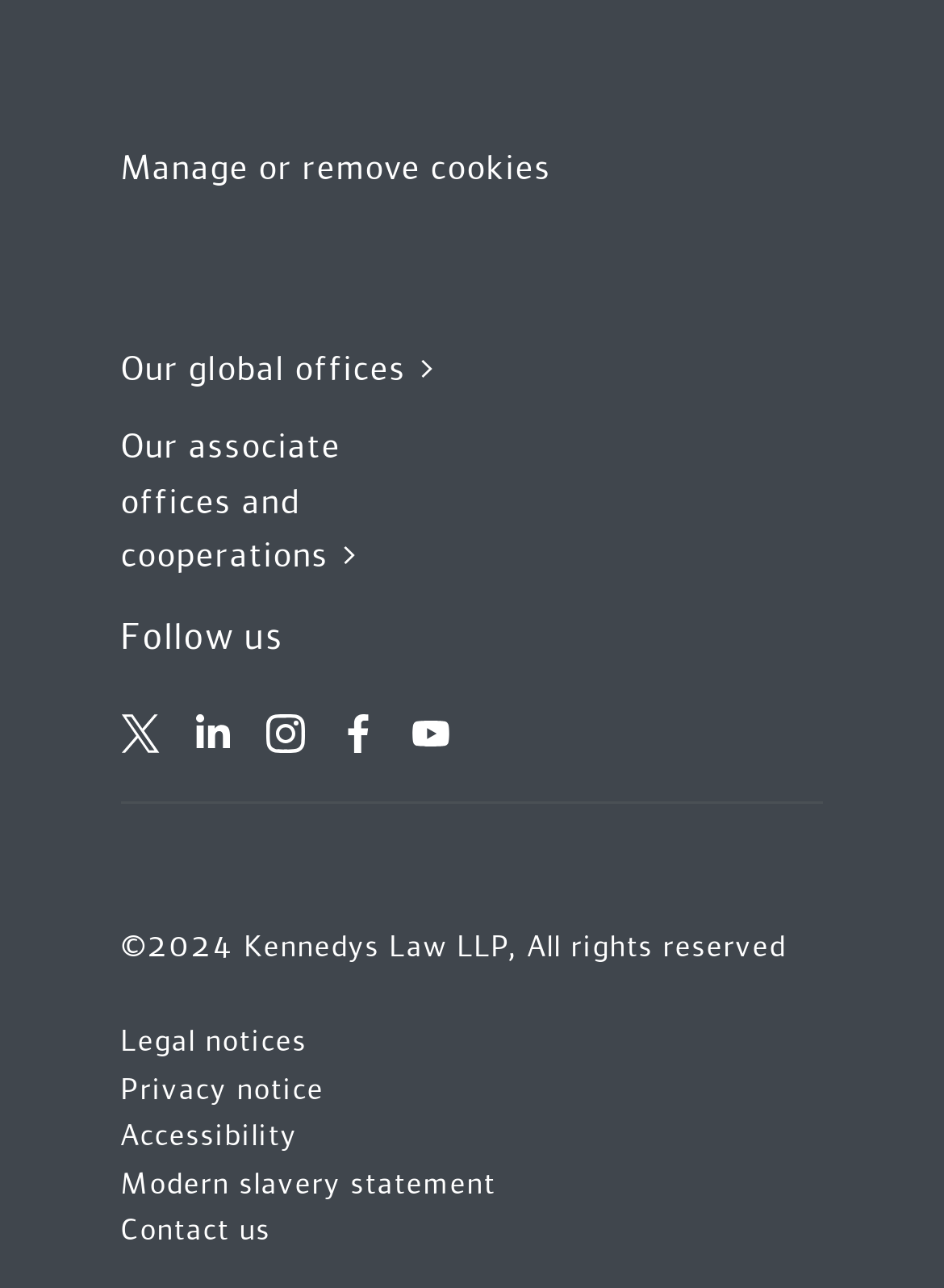Give a short answer to this question using one word or a phrase:
How many links are present in the 'Accessibility.NavFooter' navigation section?

2